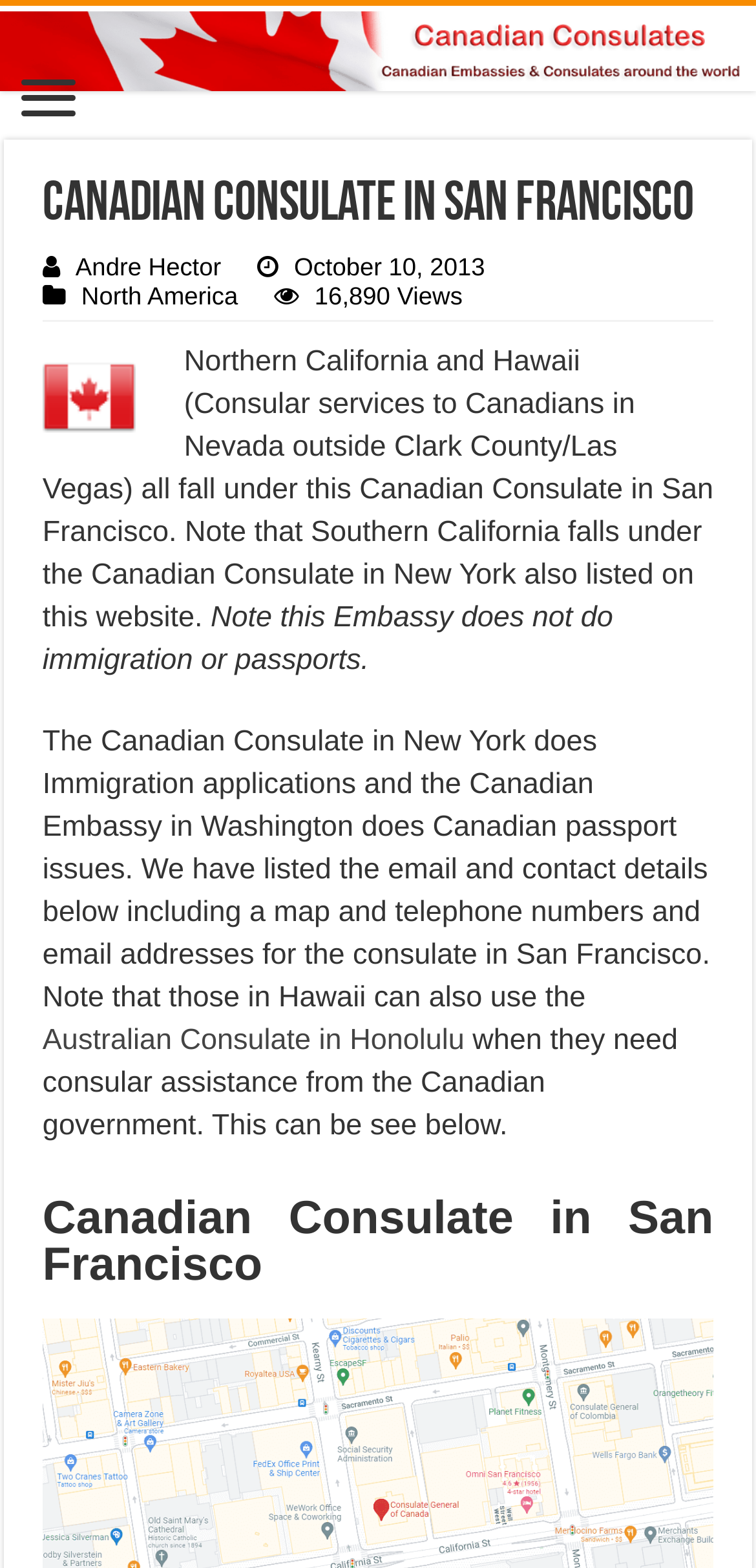What is the alternative consulate for Southern California?
Using the image as a reference, deliver a detailed and thorough answer to the question.

According to the webpage, 'Southern California falls under the Canadian Consulate in New York', implying that the Canadian Consulate in New York is the alternative consulate for Southern California.